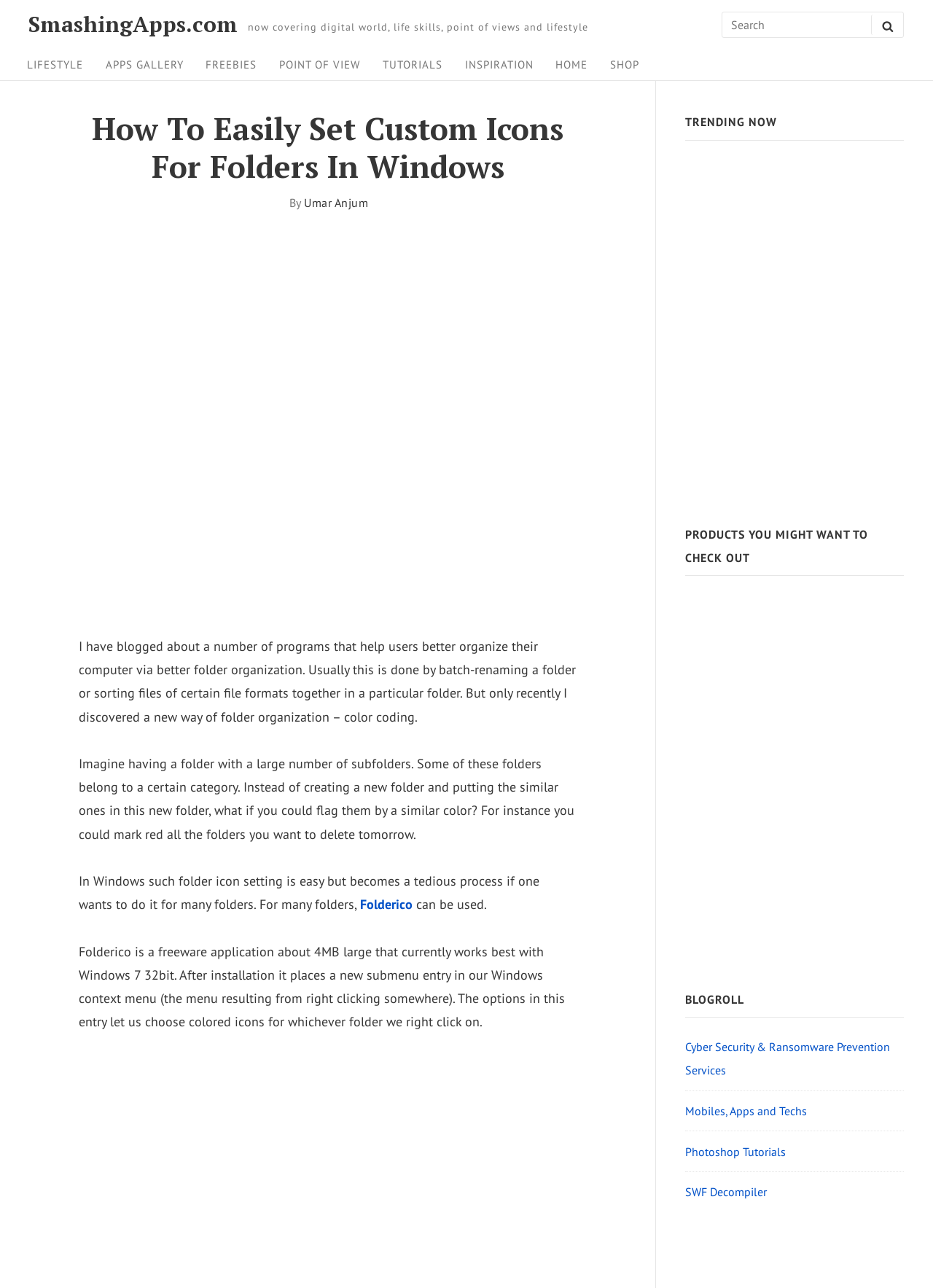What is the purpose of the 'Folderico' application?
Please use the visual content to give a single word or phrase answer.

To set colored icons for folders